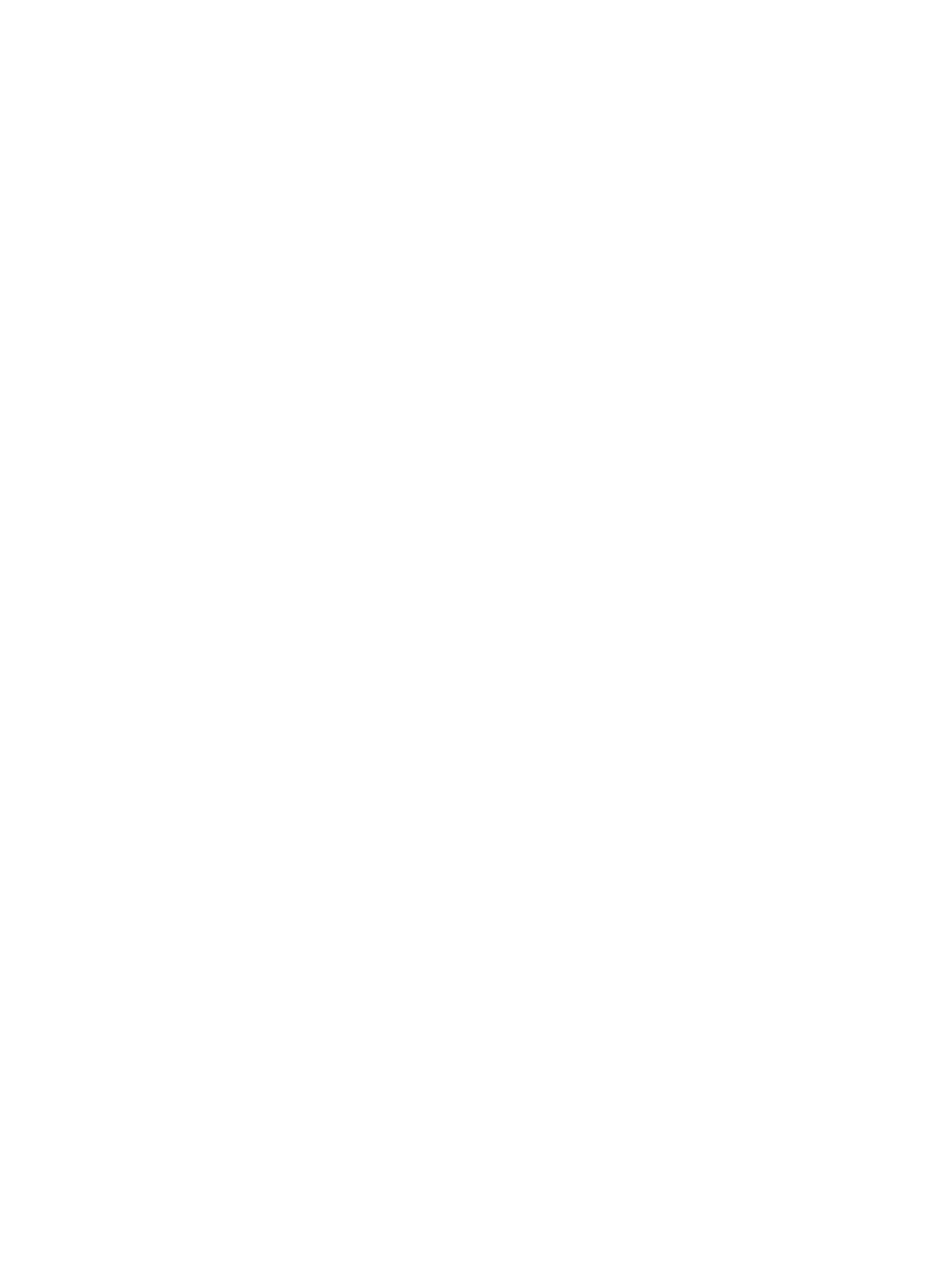Identify the bounding box for the UI element described as: "Barolo Bussia Riserva DOCG". The coordinates should be four float numbers between 0 and 1, i.e., [left, top, right, bottom].

[0.058, 0.074, 0.18, 0.099]